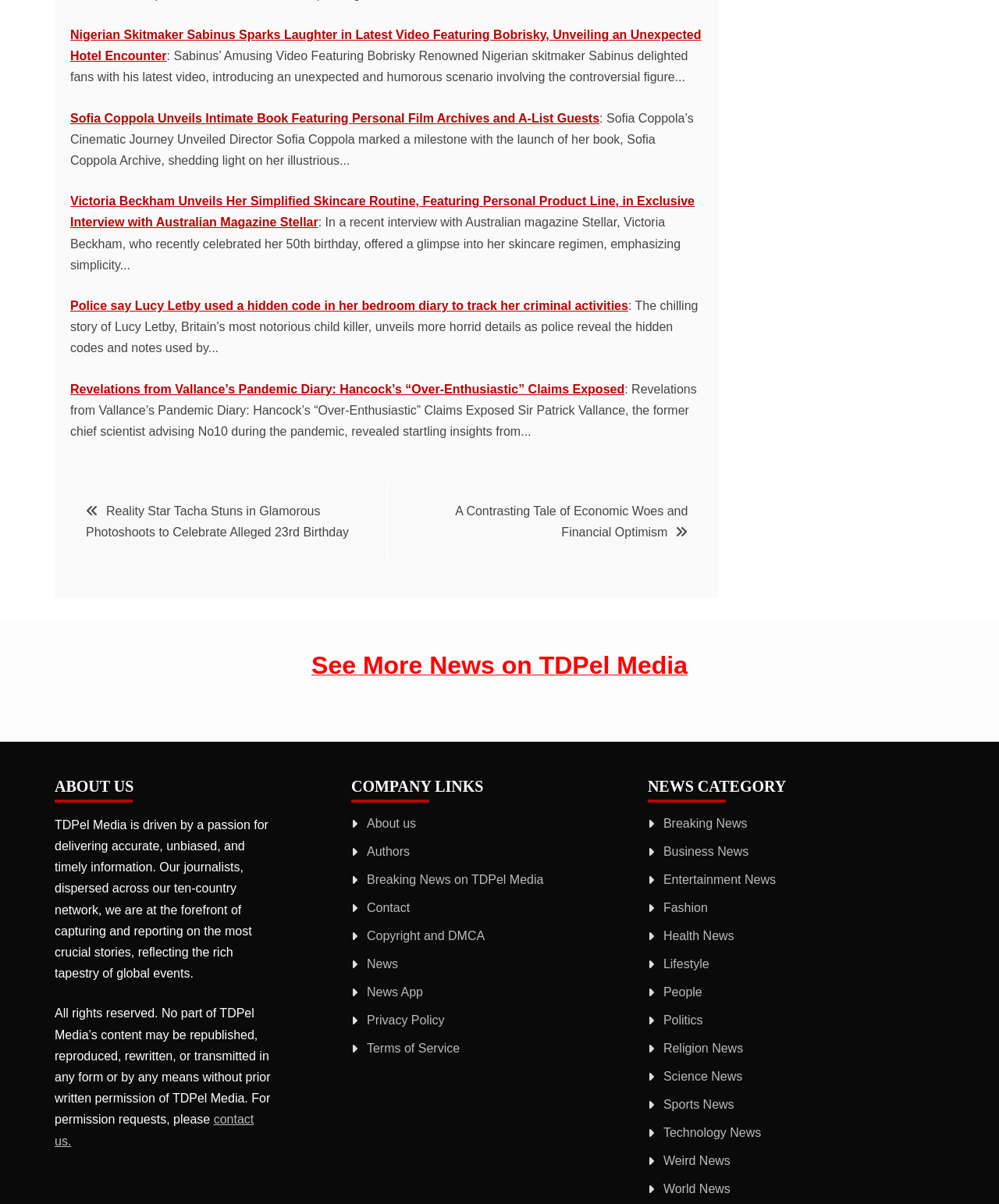Determine the bounding box for the HTML element described here: "Breaking News on TDPel Media". The coordinates should be given as [left, top, right, bottom] with each number being a float between 0 and 1.

[0.367, 0.725, 0.544, 0.736]